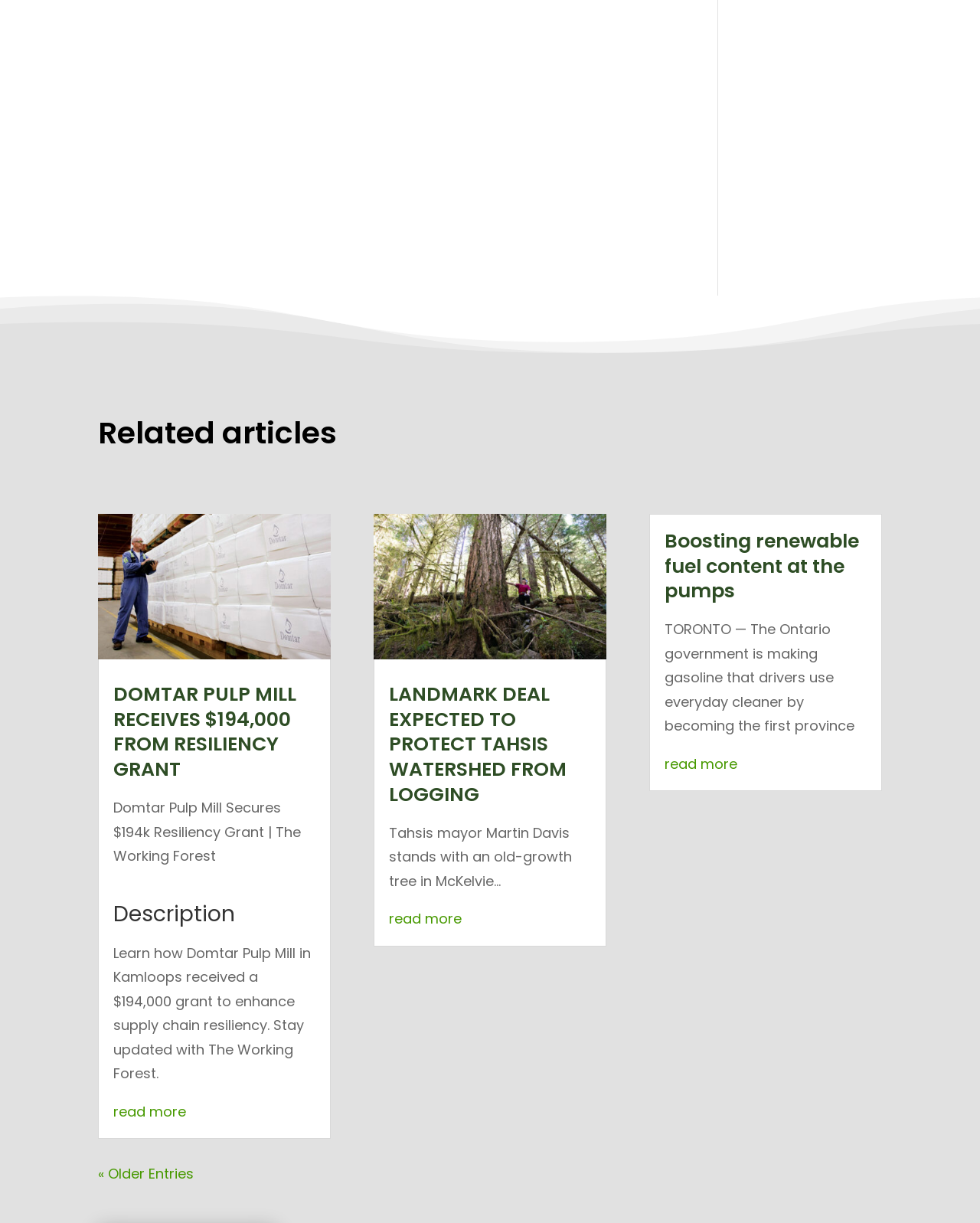Answer the question in a single word or phrase:
How many articles are on this webpage?

3